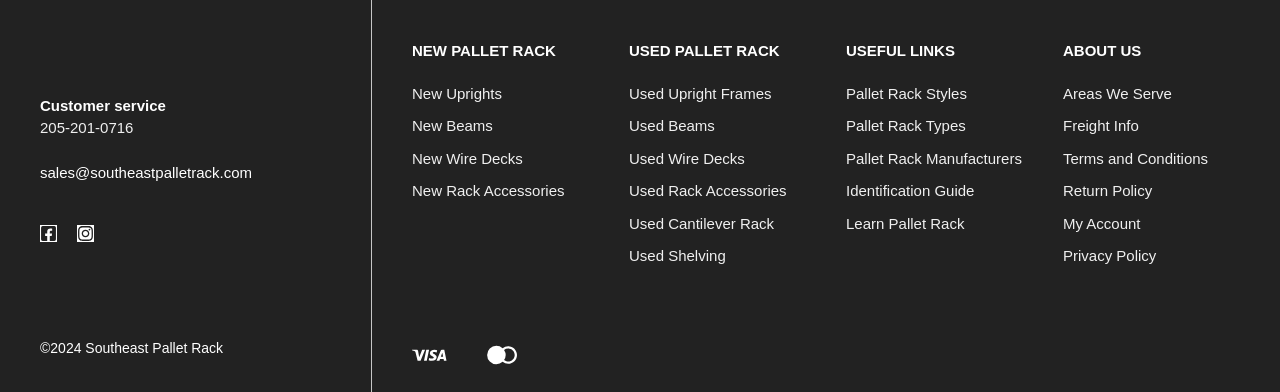Identify the bounding box coordinates of the area that should be clicked in order to complete the given instruction: "Contact customer service". The bounding box coordinates should be four float numbers between 0 and 1, i.e., [left, top, right, bottom].

[0.031, 0.304, 0.104, 0.347]